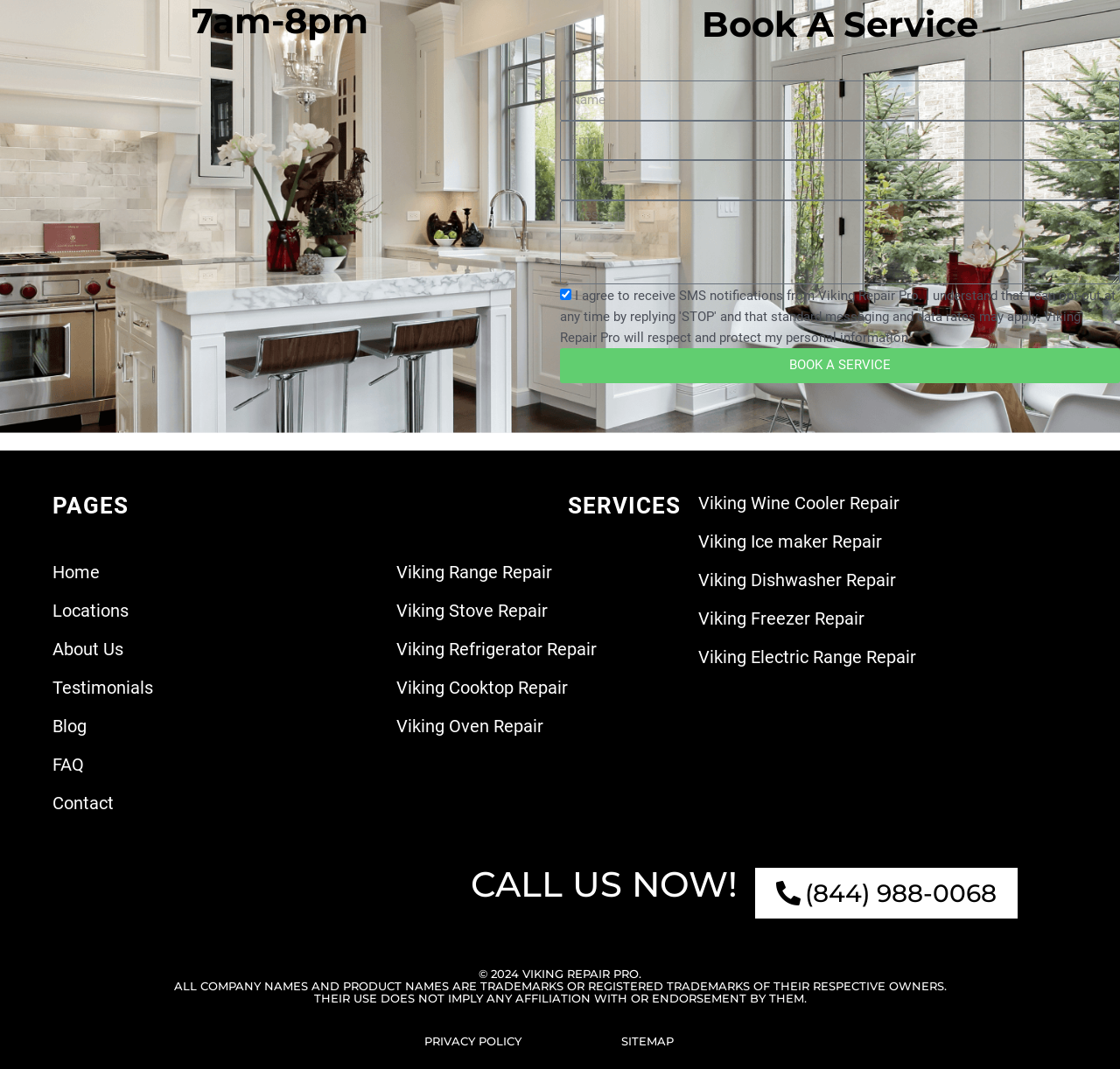Could you provide the bounding box coordinates for the portion of the screen to click to complete this instruction: "Follow on Facebook"?

None